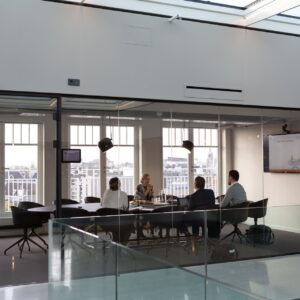Respond to the following question with a brief word or phrase:
What type of table is in the conference room?

Glass